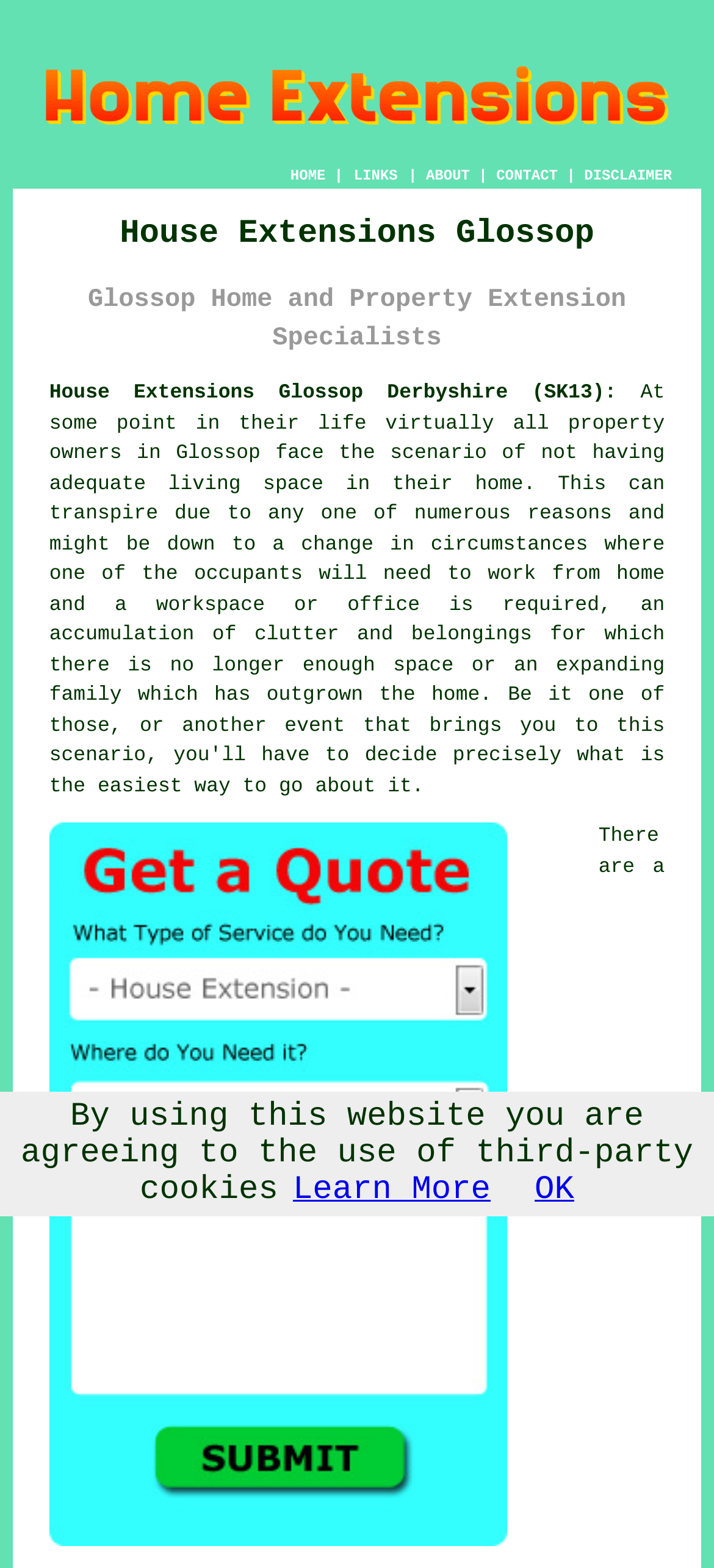What is the purpose of the website?
Based on the screenshot, respond with a single word or phrase.

To provide house extension services